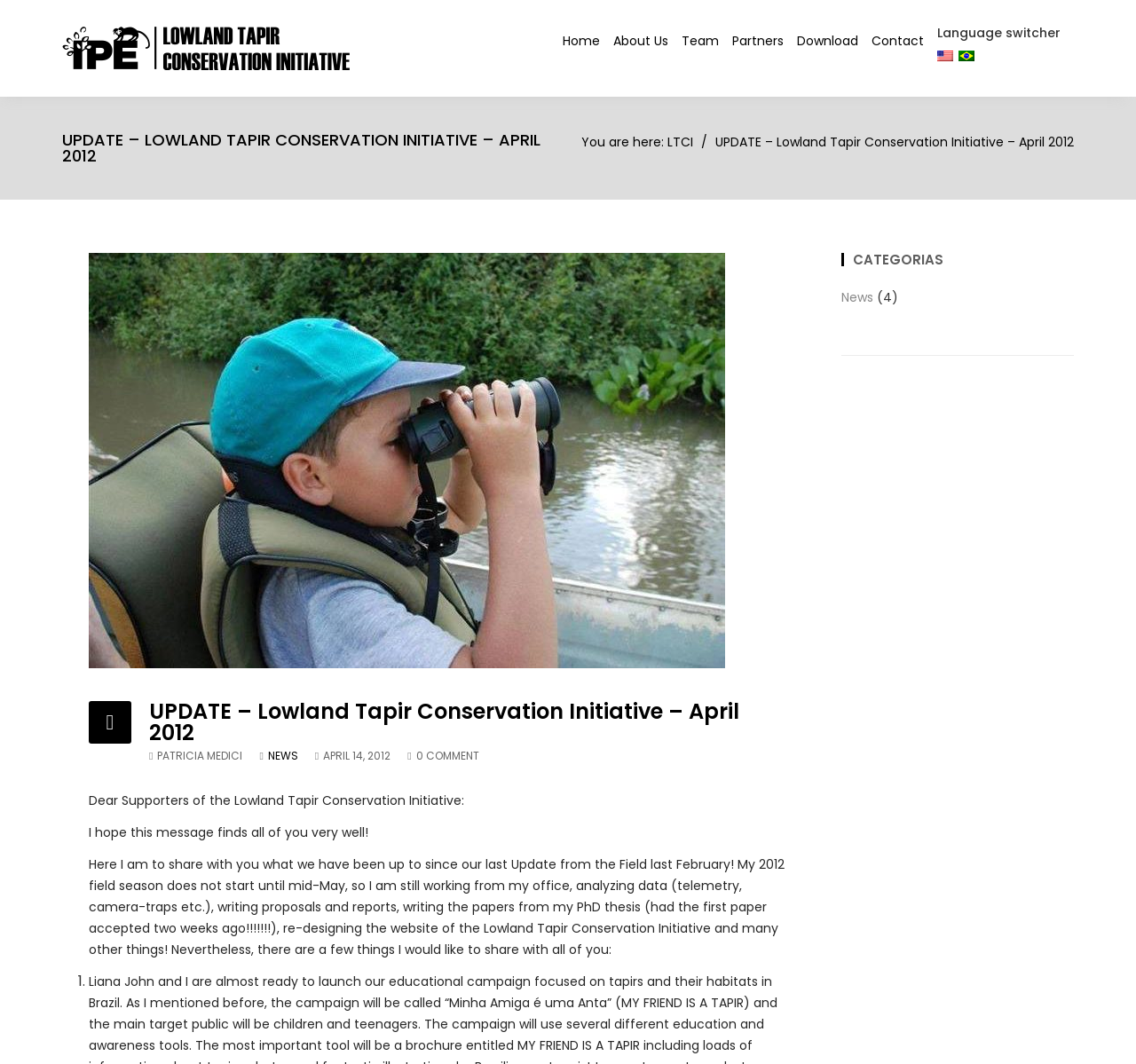Please identify the bounding box coordinates of the element I need to click to follow this instruction: "Read the latest news".

[0.236, 0.703, 0.262, 0.717]